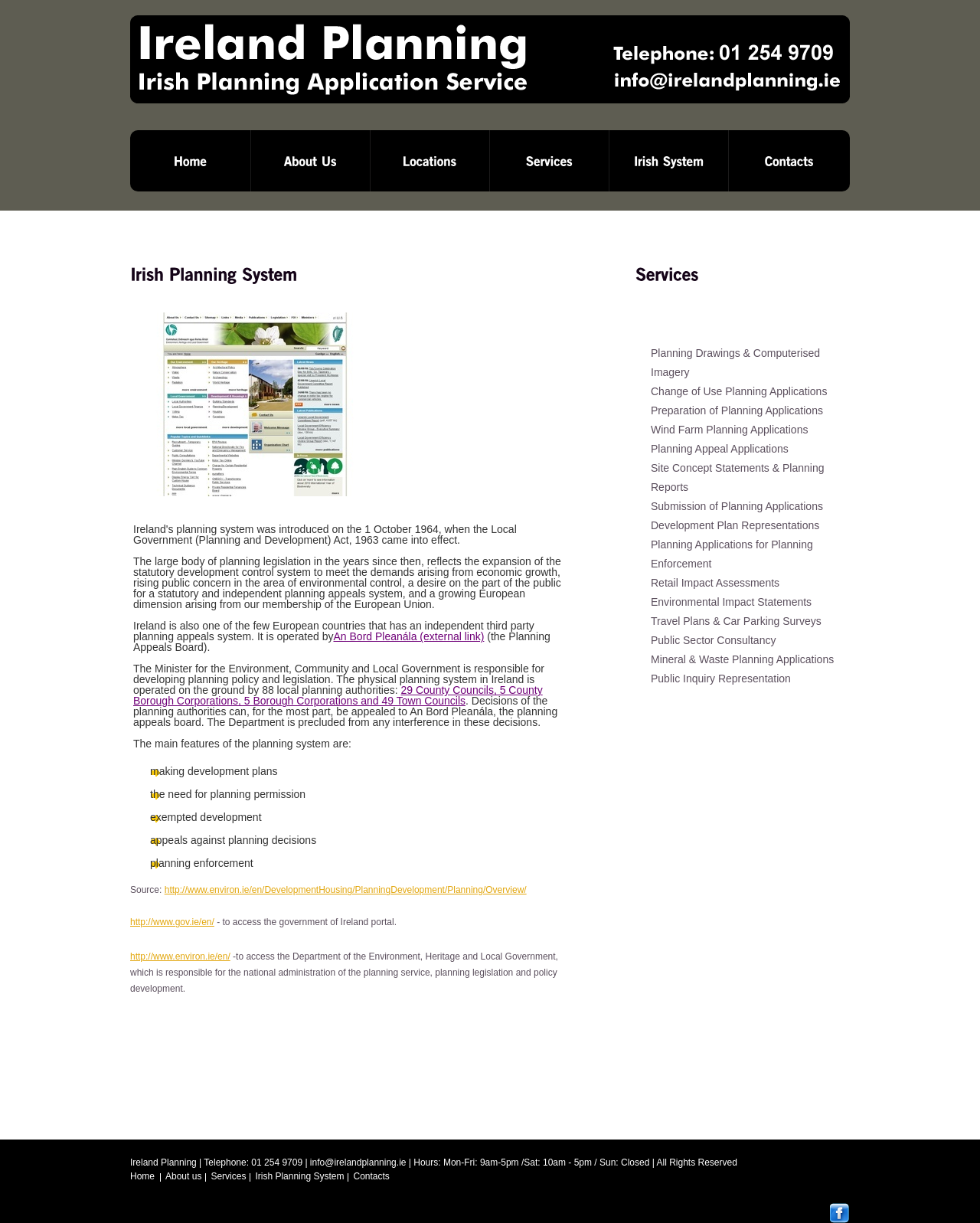Please find the bounding box coordinates for the clickable element needed to perform this instruction: "Click on the 'An Bord Pleanála' link".

[0.34, 0.516, 0.494, 0.526]